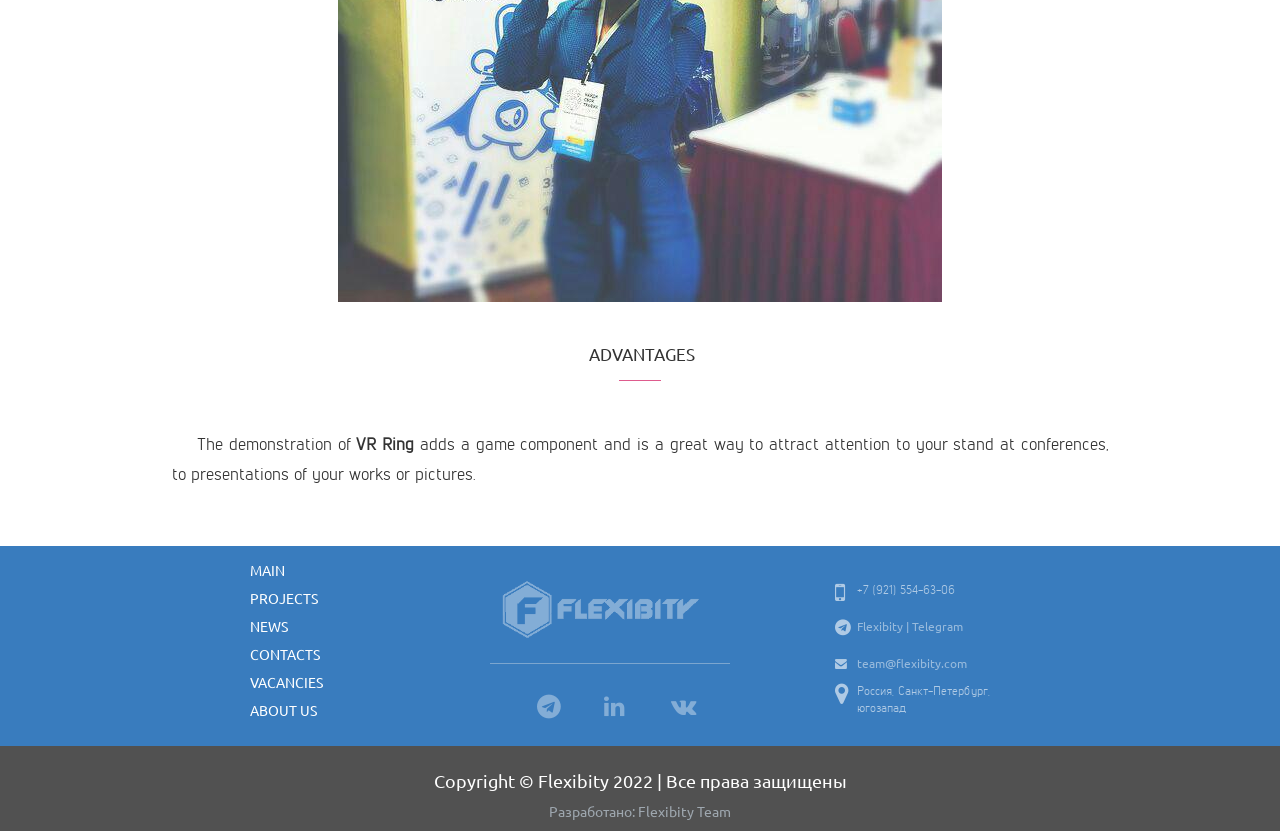Provide your answer in a single word or phrase: 
What is the location of the company?

Russia, Saint Petersburg